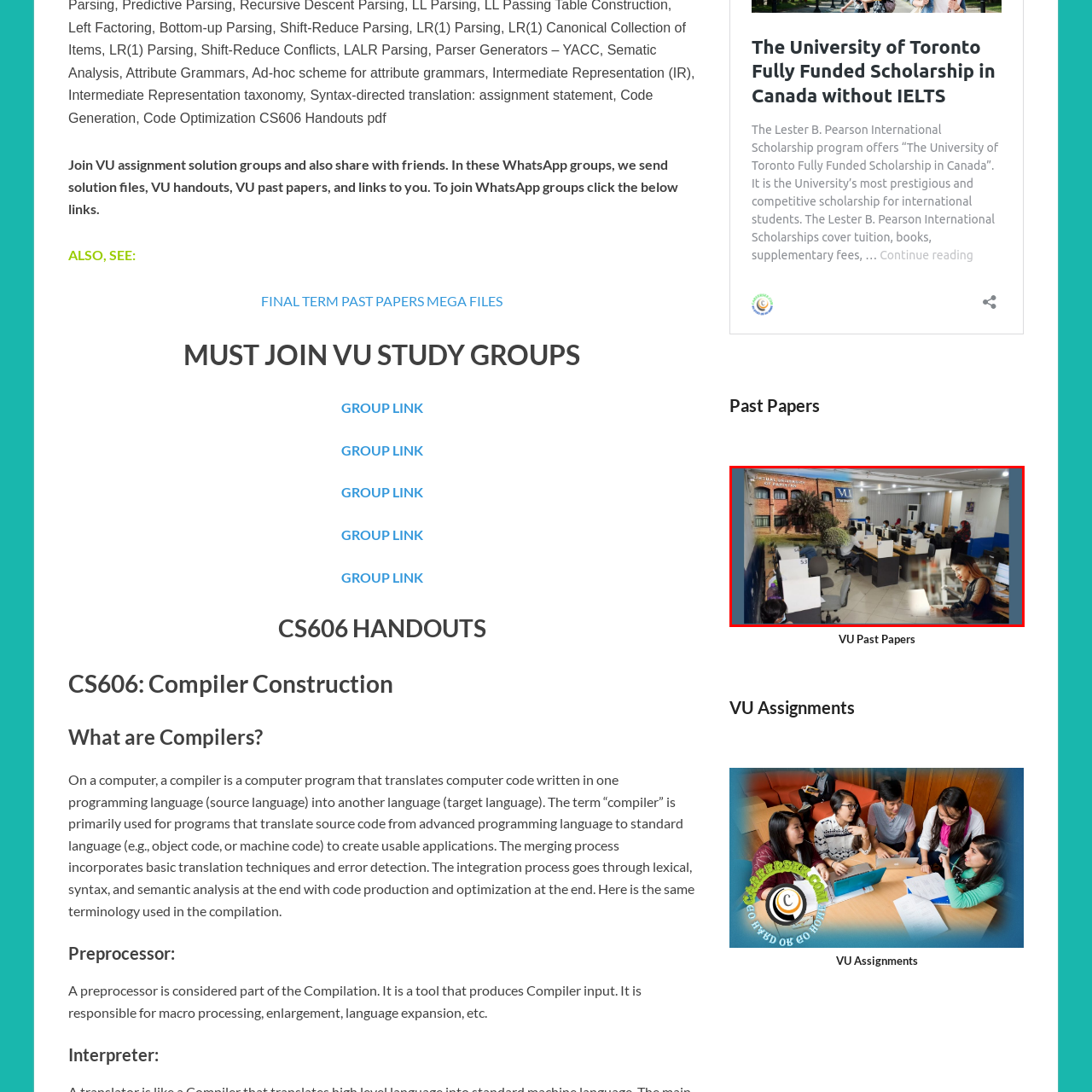Provide an elaborate description of the visual elements present in the image enclosed by the red boundary.

The image depicts a vibrant study environment at the Virtual University of Pakistan. In the foreground, a female student is engrossed in her studies, examining a document with focused attention, while a well-organized workspace surrounds her. The background features a modern computer lab where several students are seated at individual workstations, engaged in their studies. The room is brightly lit, enhancing the atmosphere of productivity and learning. A large sign displaying the university's name prominently marks the space, highlighting the institution's commitment to providing educational resources and support to its students. This visual encapsulates the essence of collaborative learning and the availability of past papers and assignments, crucial for academic success at the university.